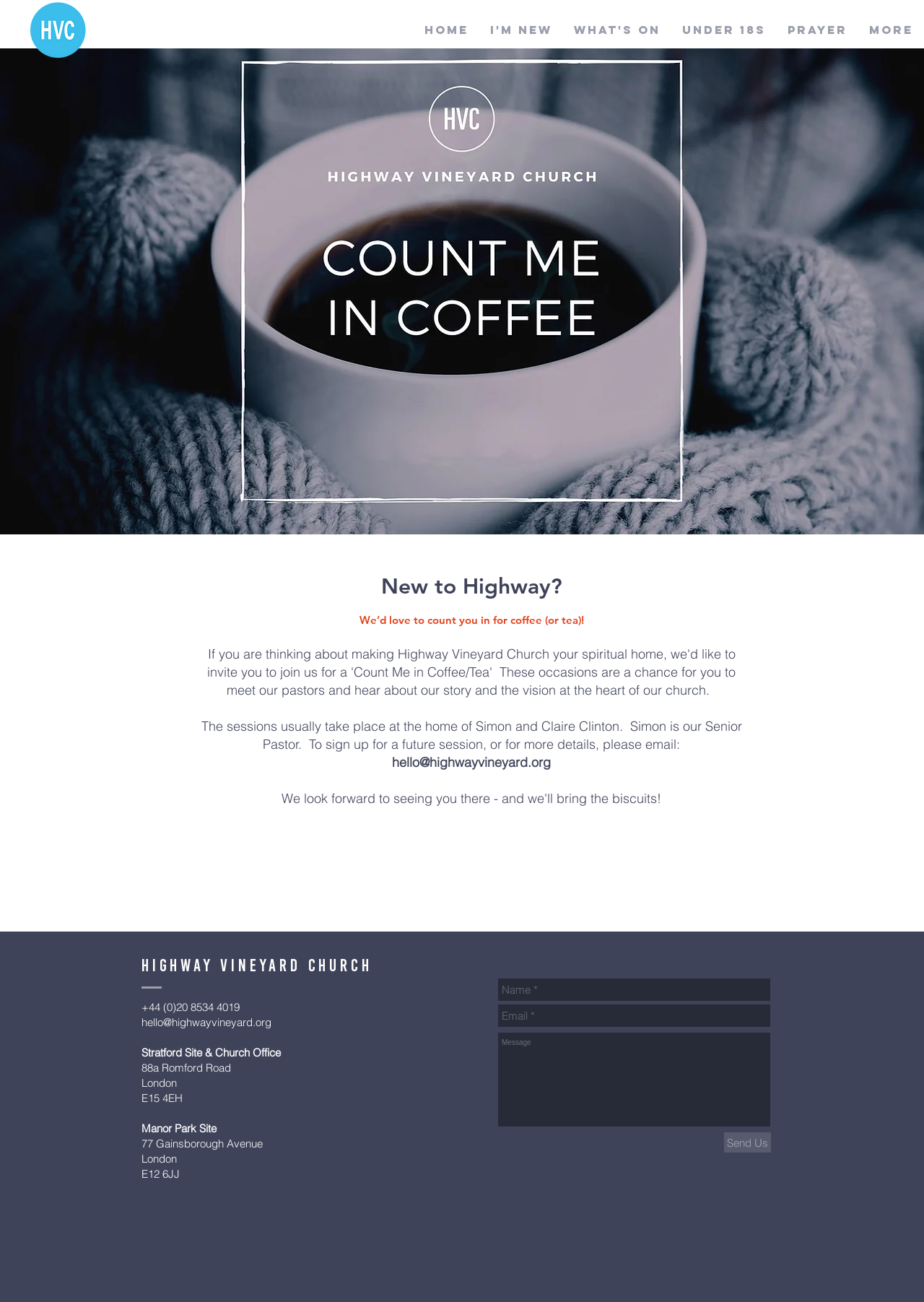Pinpoint the bounding box coordinates of the element that must be clicked to accomplish the following instruction: "Click the PRAYER link". The coordinates should be in the format of four float numbers between 0 and 1, i.e., [left, top, right, bottom].

[0.841, 0.013, 0.929, 0.033]